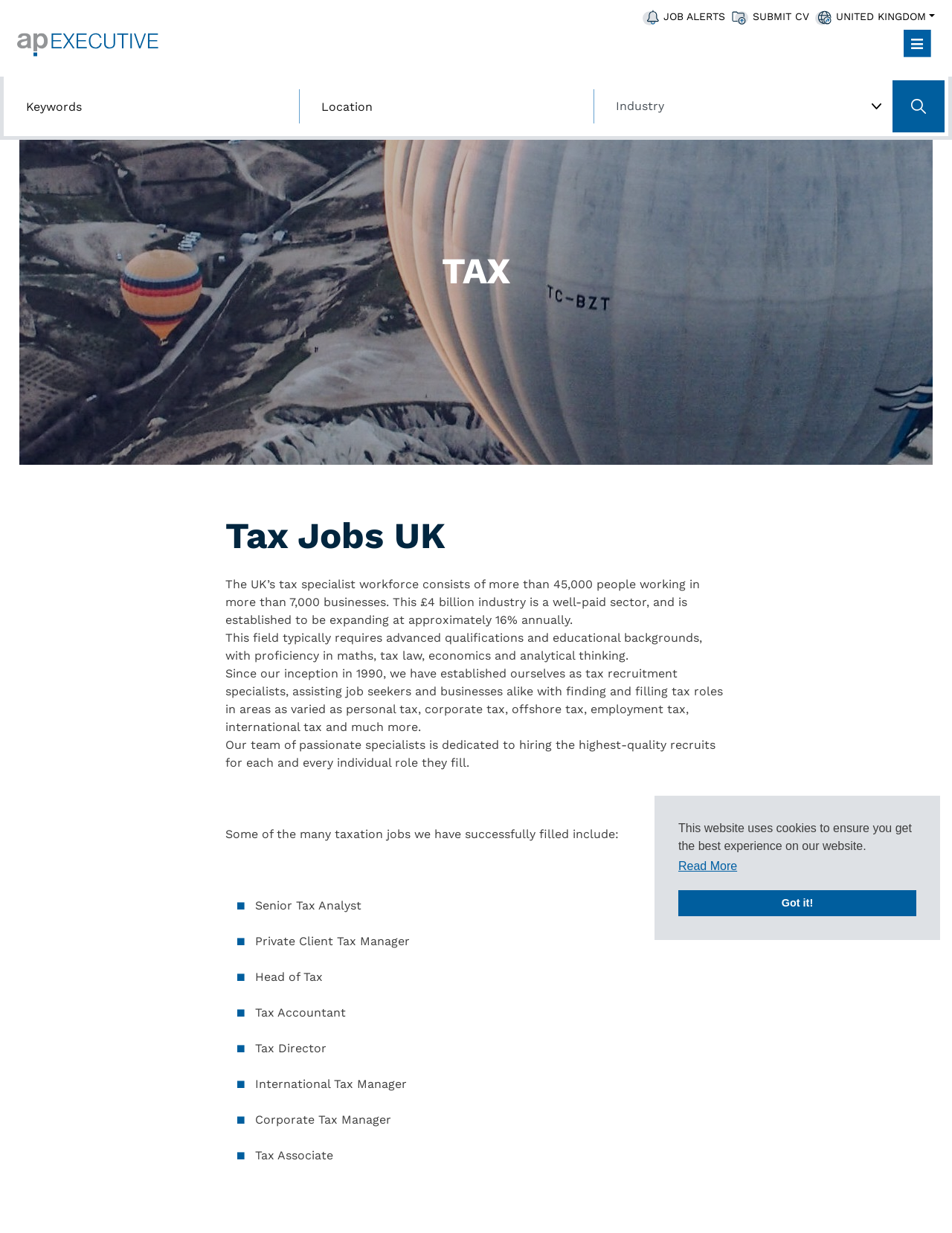Identify the bounding box for the described UI element: "placeholder="Location"".

[0.337, 0.065, 0.599, 0.107]